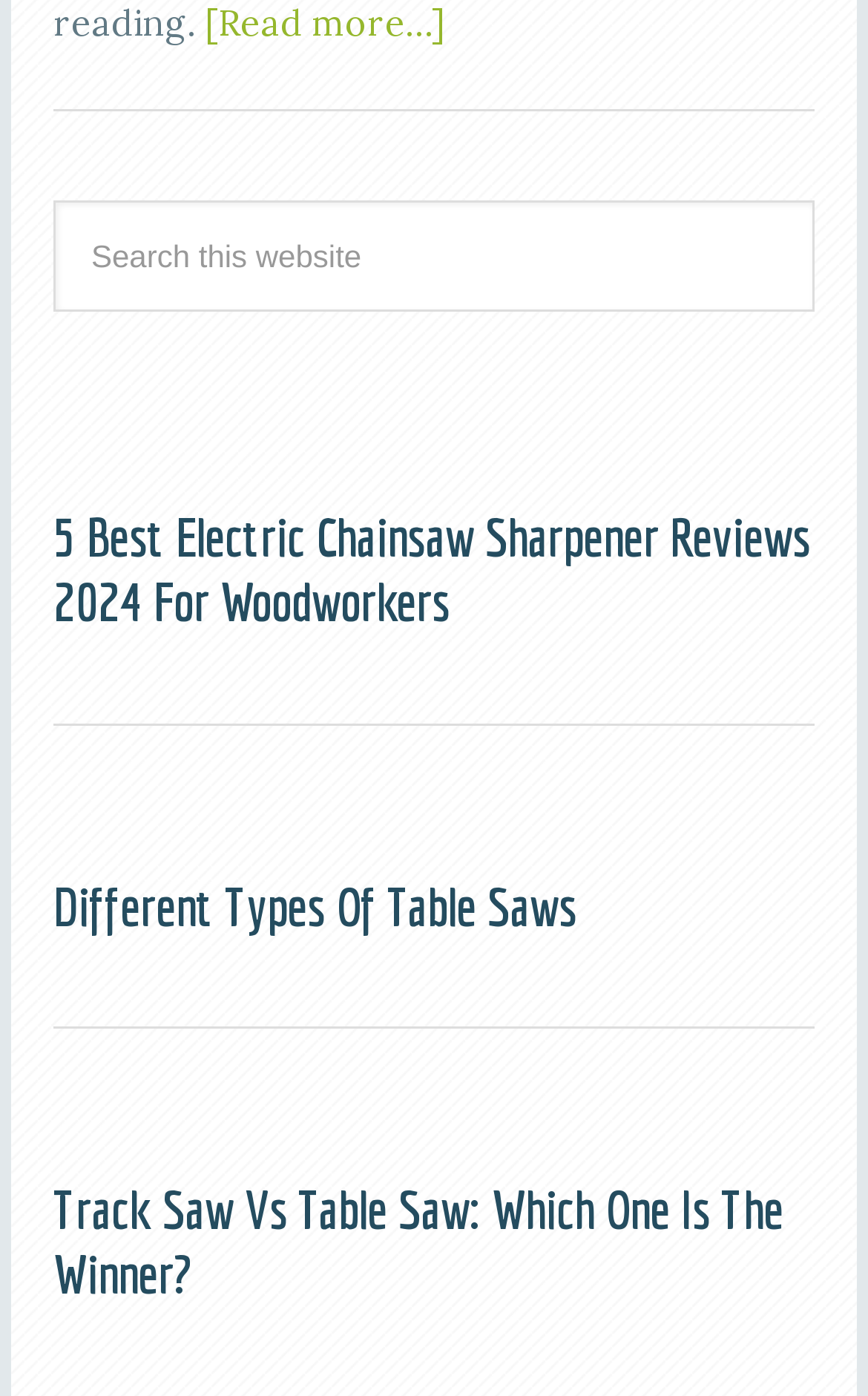Provide the bounding box coordinates of the area you need to click to execute the following instruction: "View article about Different Types Of Table Saws".

[0.062, 0.626, 0.938, 0.672]